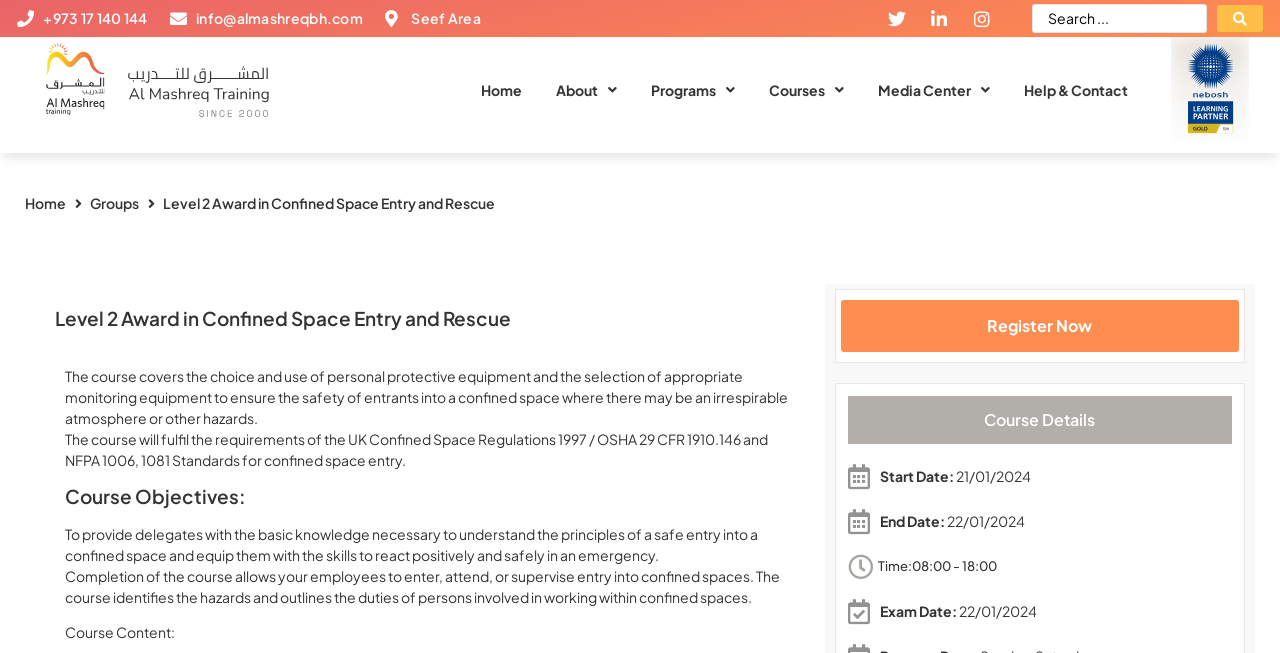Provide the bounding box coordinates of the HTML element this sentence describes: "parent_node: Search ... aria-label="Search submit"". The bounding box coordinates consist of four float numbers between 0 and 1, i.e., [left, top, right, bottom].

[0.951, 0.008, 0.987, 0.049]